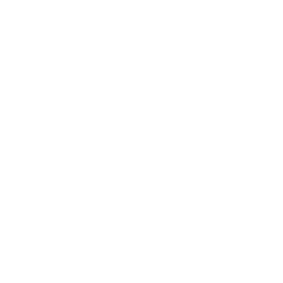Describe thoroughly the contents of the image.

This image showcases a beautiful piece of wall decor featuring golden metal discs arranged artistically on a white background. The design exudes a contemporary aesthetic, making it an ideal choice for modern interior spaces. The warm tones of the gold complement various decor styles, particularly in living rooms, bedrooms, or artistic environments. This decor is perfect for adding a touch of luxury and sophistication to any wall, creating an elegant focal point that catches the eye and enhances the overall atmosphere of the room. Overall, this piece serves as a striking representation of contemporary art and design, perfect for those looking to elevate their home decor.